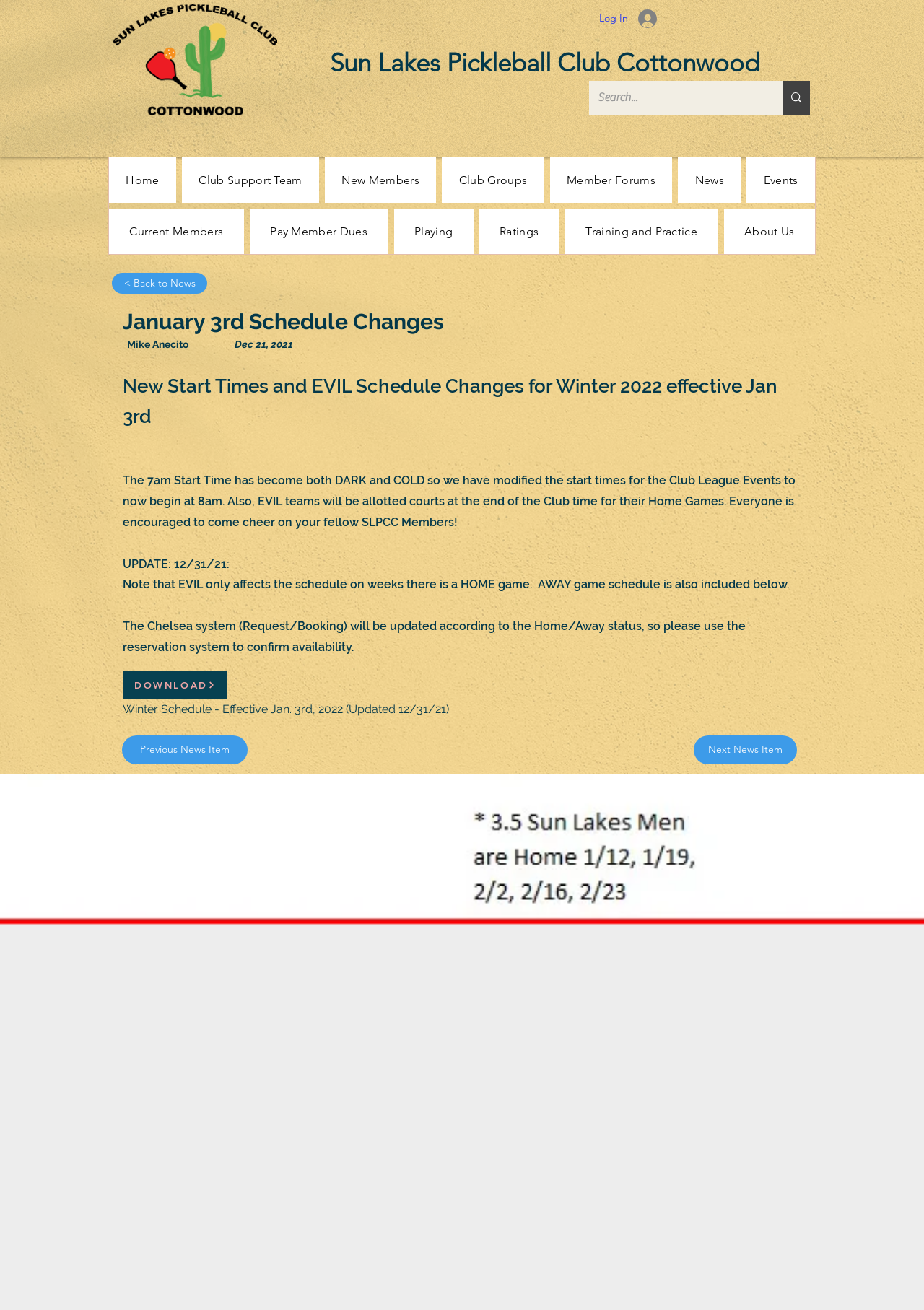Locate the bounding box coordinates of the element's region that should be clicked to carry out the following instruction: "Go to the Home page". The coordinates need to be four float numbers between 0 and 1, i.e., [left, top, right, bottom].

[0.122, 0.003, 0.3, 0.088]